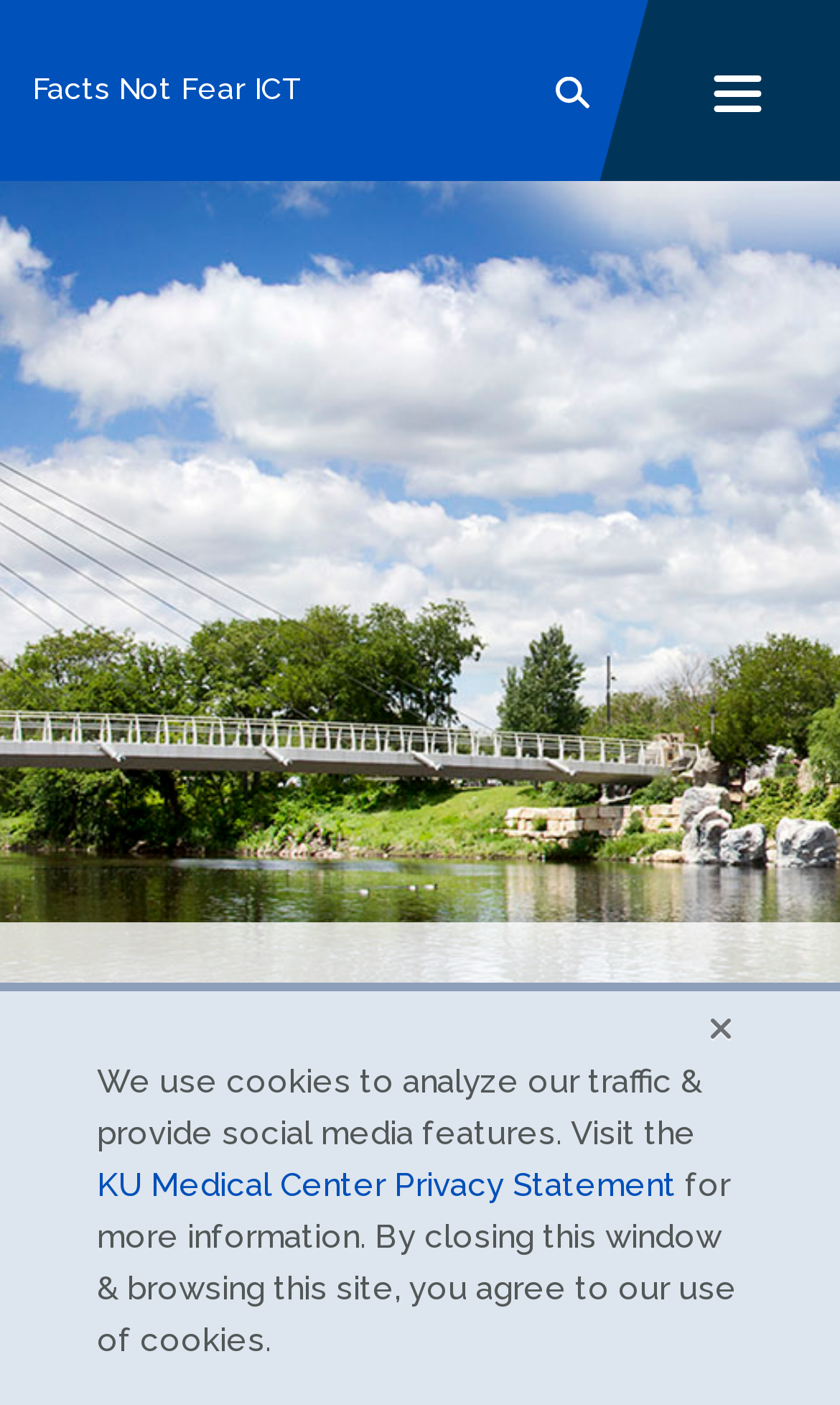Please identify the bounding box coordinates of the region to click in order to complete the given instruction: "Search for something". The coordinates should be four float numbers between 0 and 1, i.e., [left, top, right, bottom].

[0.113, 0.0, 0.962, 0.066]